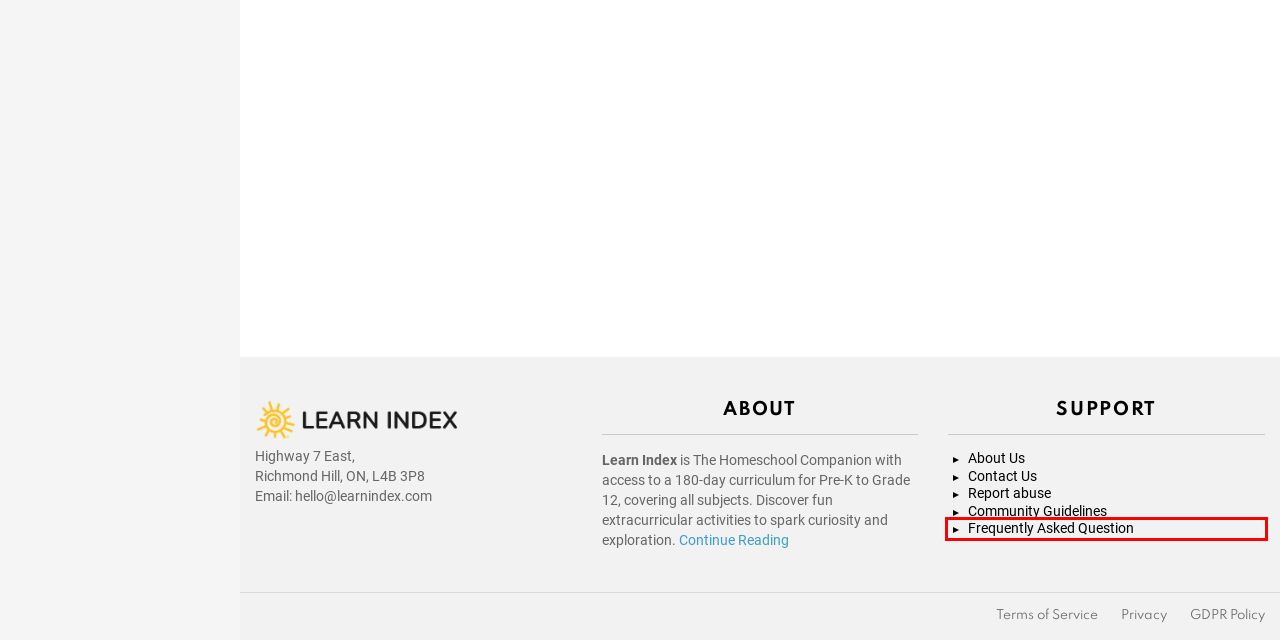Observe the screenshot of a webpage with a red bounding box around an element. Identify the webpage description that best fits the new page after the element inside the bounding box is clicked. The candidates are:
A. You searched for  - Learn Index
B. Log In ‹ Learn Index — WordPress
C. About Us - Learn Index
D. Report abuse, or correction on a content - Learn Index
E. Privacy - Learn Index
F. GDPR Privacy policy - Learn Index
G. Frequently Asked Question - Learn Index
H. Terms of Service - Learn Index

G